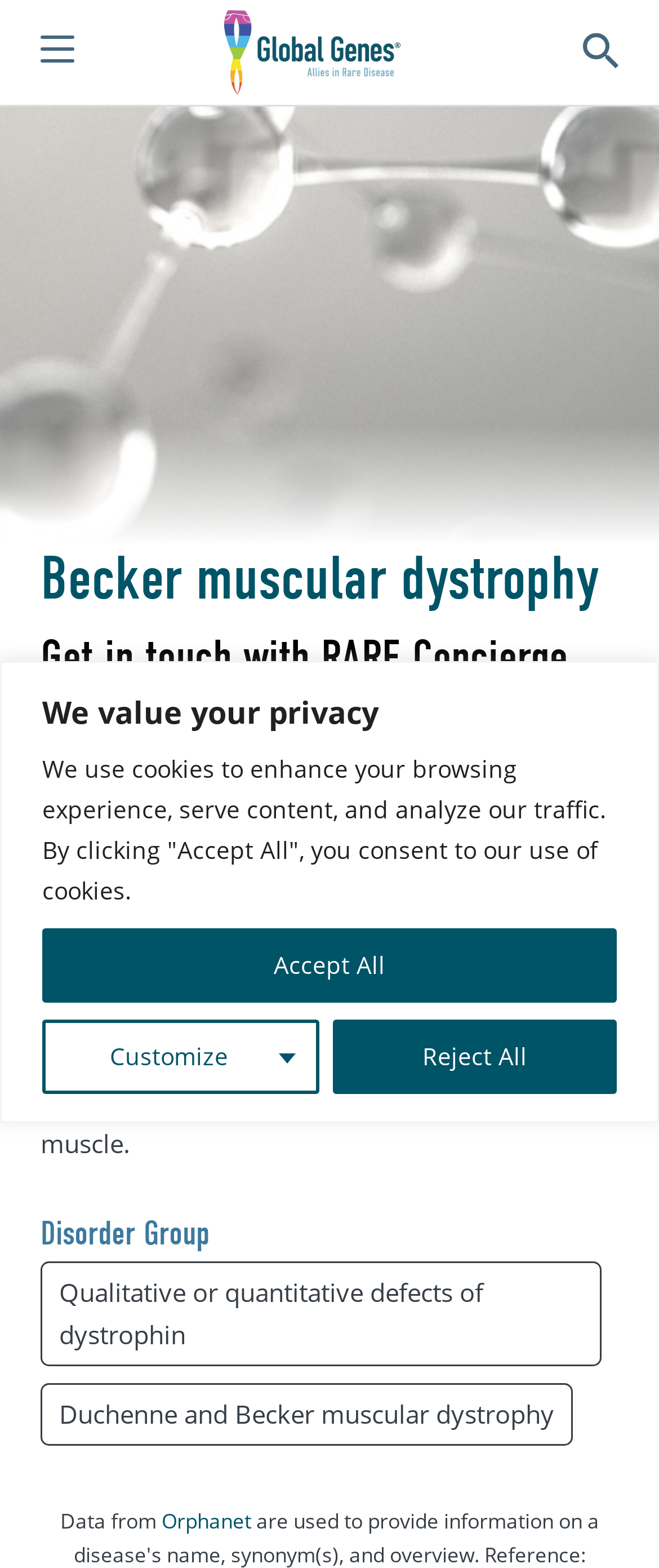Please determine the bounding box coordinates for the element with the description: "Duchenne and Becker muscular dystrophy".

[0.062, 0.882, 0.869, 0.922]